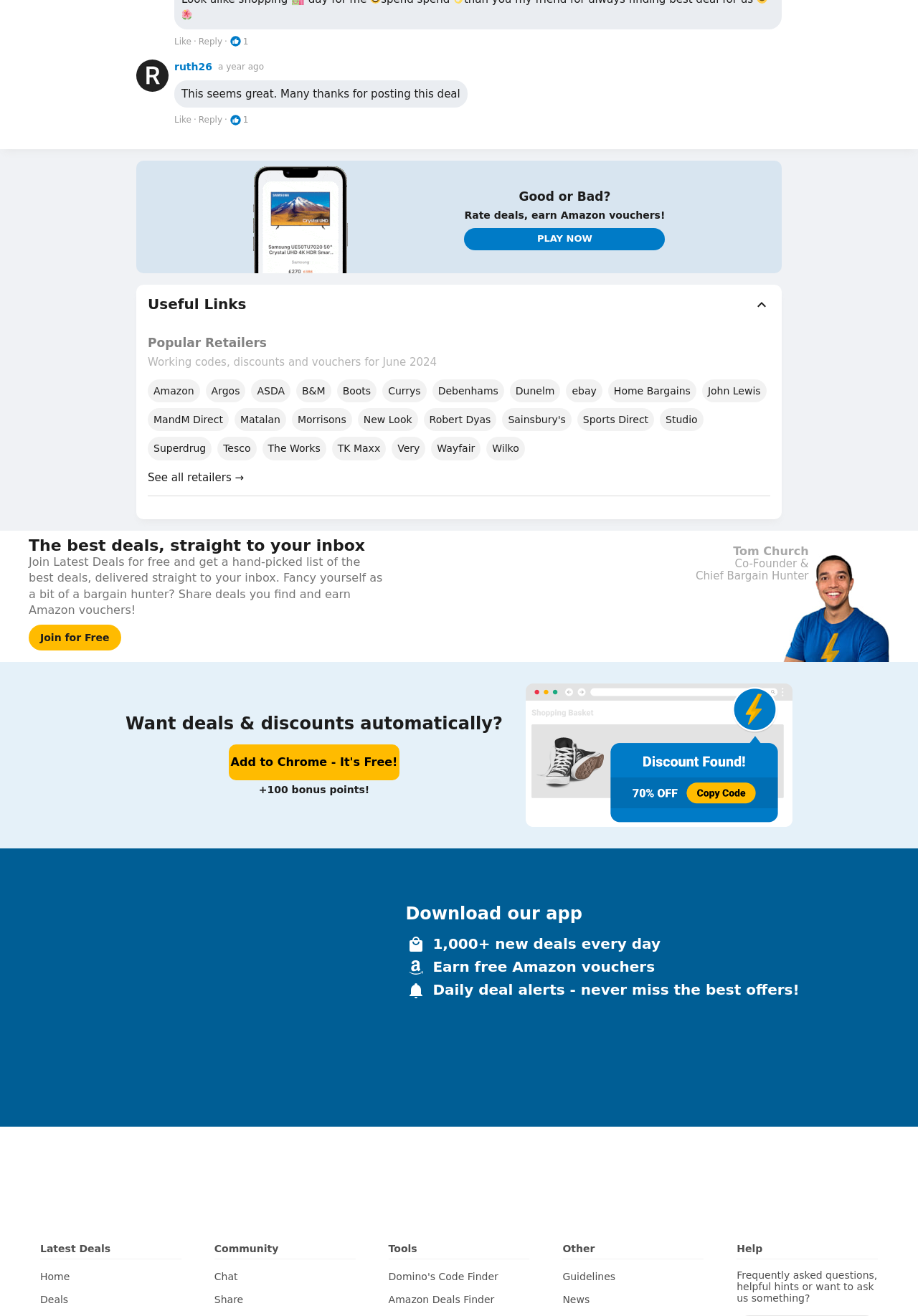Highlight the bounding box coordinates of the element that should be clicked to carry out the following instruction: "Click on the 'Download the Latest Deals iOS App' link". The coordinates must be given as four float numbers ranging from 0 to 1, i.e., [left, top, right, bottom].

[0.442, 0.776, 0.543, 0.809]